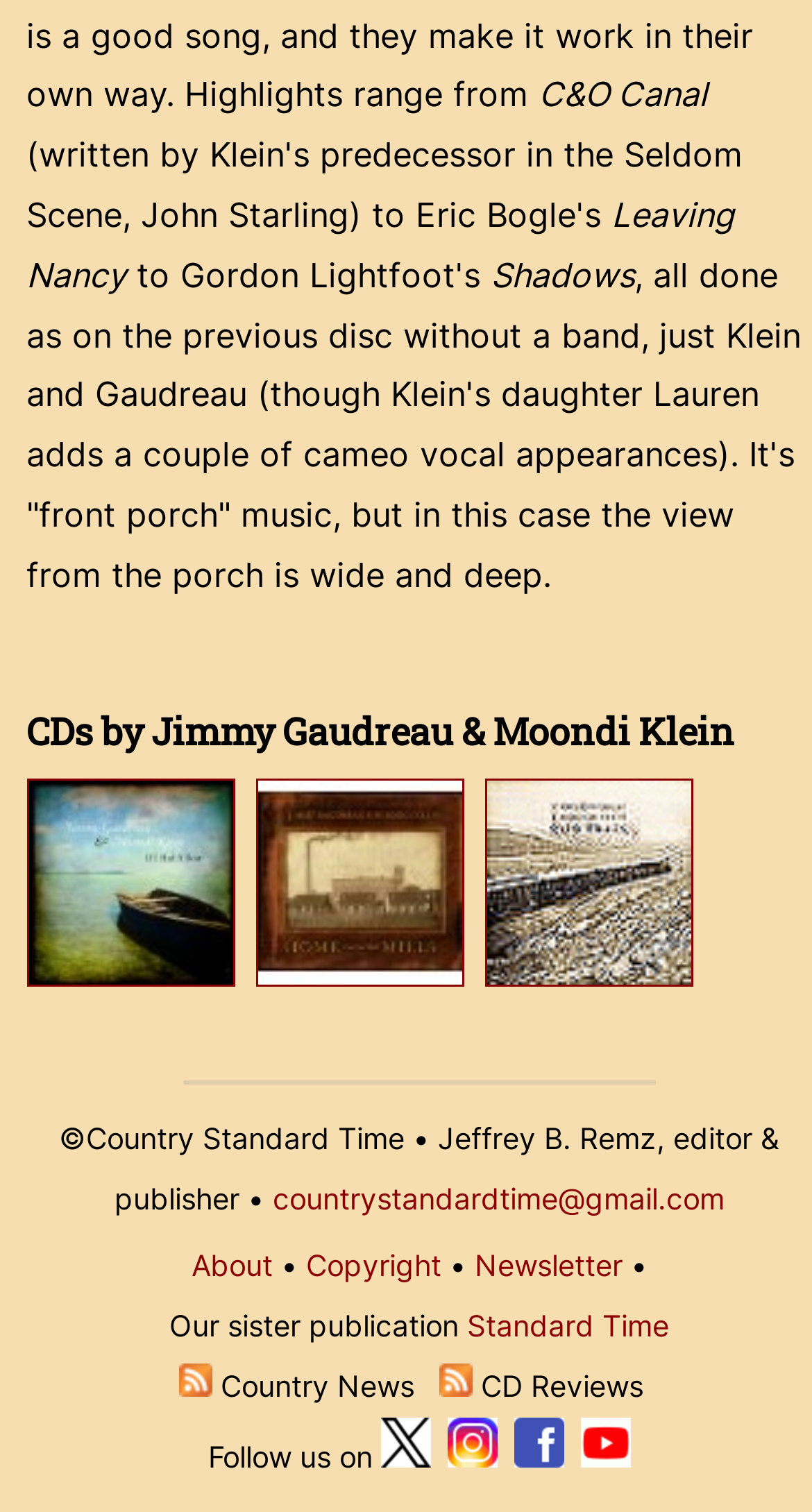Respond to the following question using a concise word or phrase: 
What is the name of the sister publication?

Standard Time